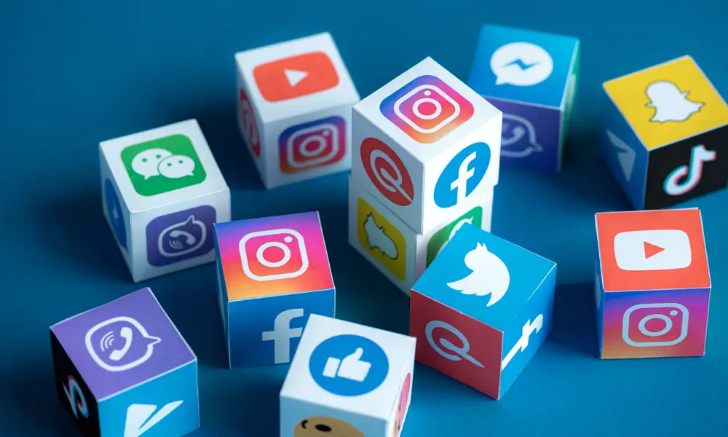Elaborate on the various elements present in the image.

This image features a playful arrangement of colorful cubes that showcase various social media platform logos, symbolizing the dynamic landscape of digital communication. Prominently displayed are icons representing well-known platforms, including Instagram, Facebook, Twitter, YouTube, and Snapchat, among others. Each cube is designed with vibrant colors and iconic symbols, emphasizing the diverse ways technology shapes social media interactions. The backdrop of a solid blue surface contrasts with the bright designs, creating a visually appealing representation of how these platforms continue to influence our daily lives and highlight the advancements in technology that have transformed social networking.